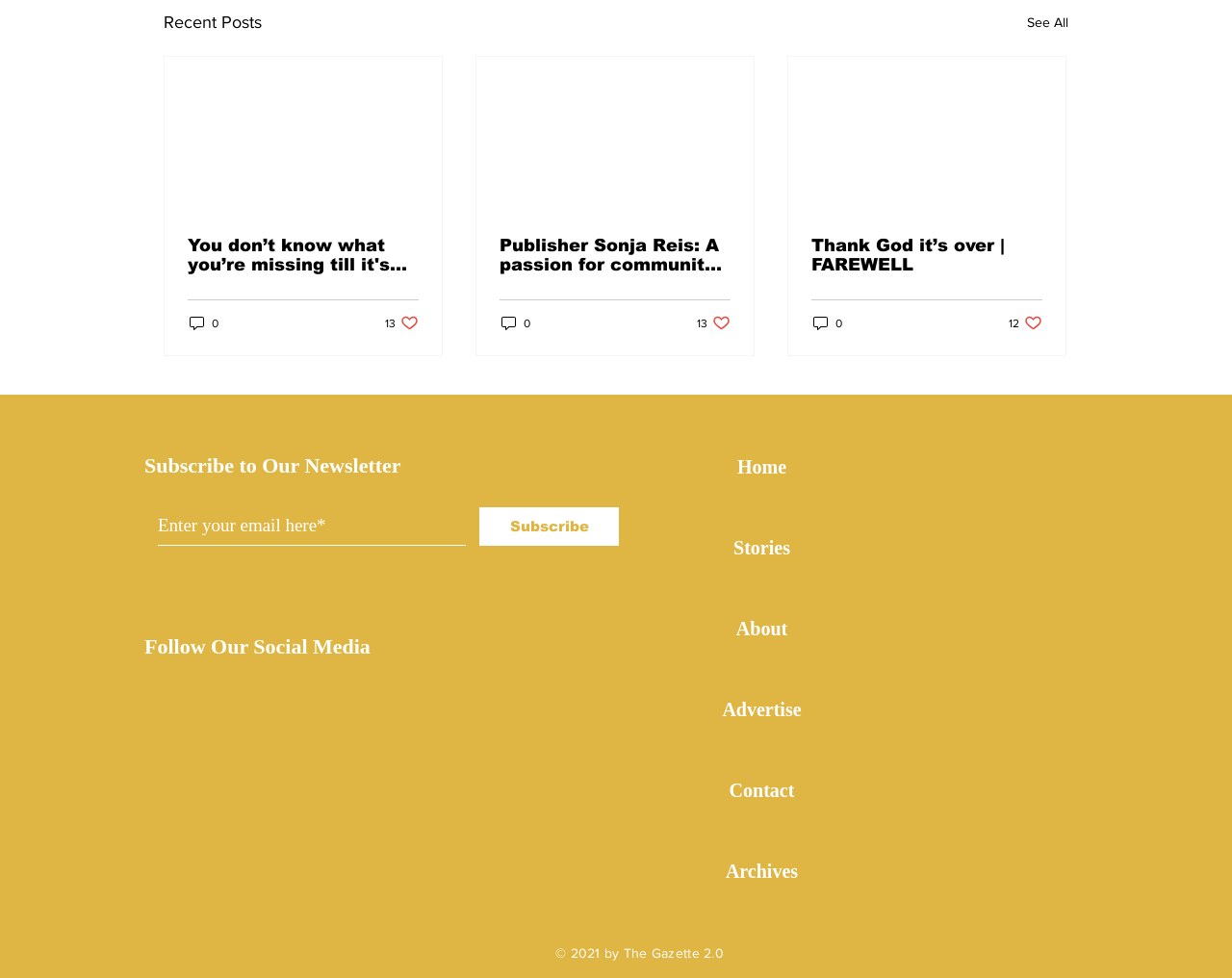Provide the bounding box coordinates of the UI element this sentence describes: "See All".

[0.834, 0.008, 0.867, 0.037]